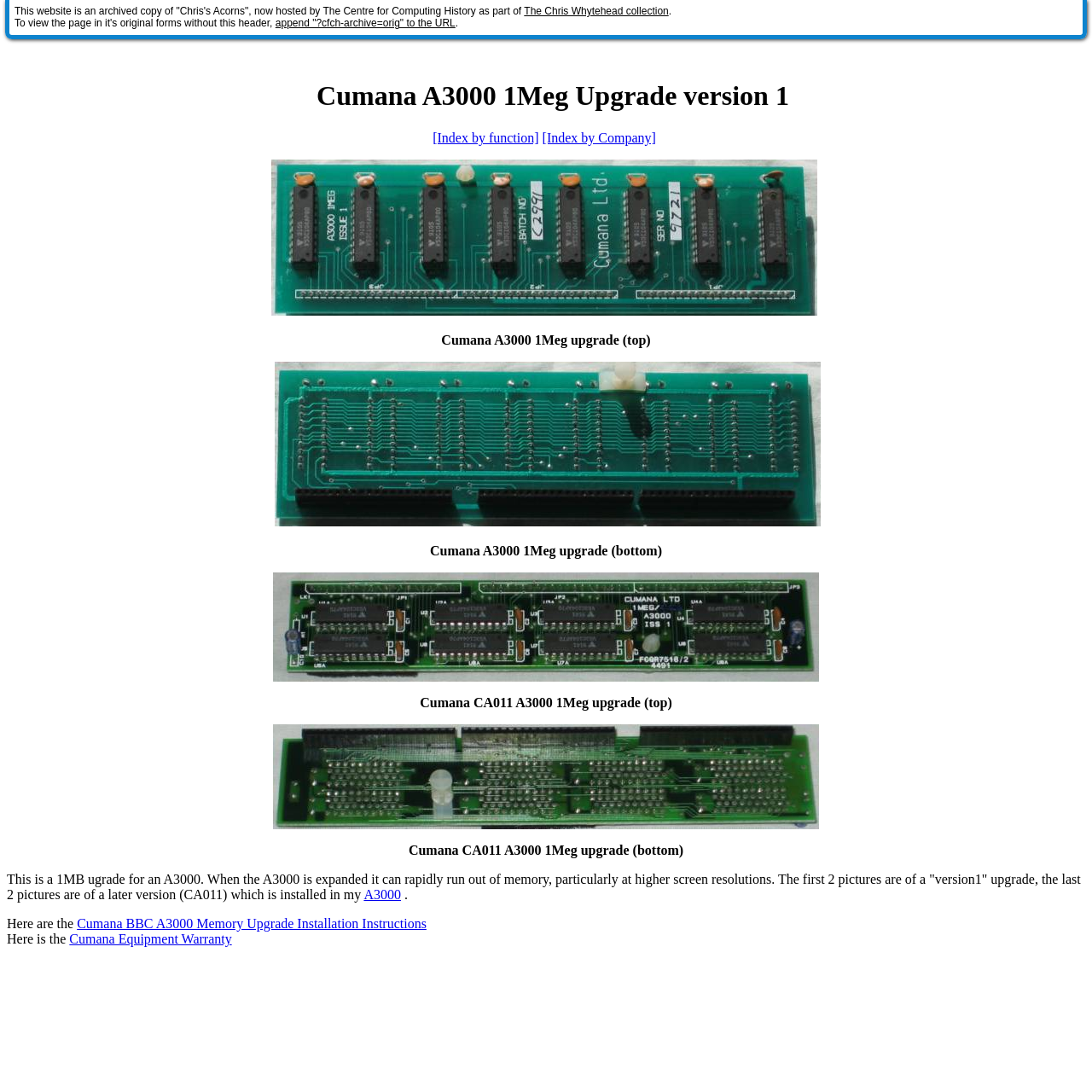Produce a meticulous description of the webpage.

This webpage is about Chris's Acorns, specifically the Cumana A3000 1Meg Memory Upgrade. At the top, there is a brief description of the website, stating that it is an archived copy hosted by The Centre for Computing History. Below this, there is a heading that reads "Cumana A3000 1Meg Upgrade version 1". 

To the right of the heading, there are two links, "Index by function" and "Index by Company", which are likely navigation links. Below these links, there is an image of the Cumana A3000 1Meg upgrade from the top, accompanied by a brief description. 

Further down, there is another image of the upgrade from the bottom, again with a description. The webpage then displays two more images, one of the Cumana 1MB RAM Upgrade from the top and another from the bottom, each with their respective descriptions. 

The main content of the webpage is a block of text that explains the purpose of the 1MB upgrade for the A3000, which can run out of memory quickly, especially at higher screen resolutions. The text also mentions that the first two images are of a "version 1" upgrade, while the last two are of a later version, the CA011. 

The text is interspersed with links, including one to the A3000, and two links to installation instructions and a warranty document, respectively. Overall, the webpage appears to be a detailed description of the Cumana A3000 1Meg Memory Upgrade, with images and supporting documentation.